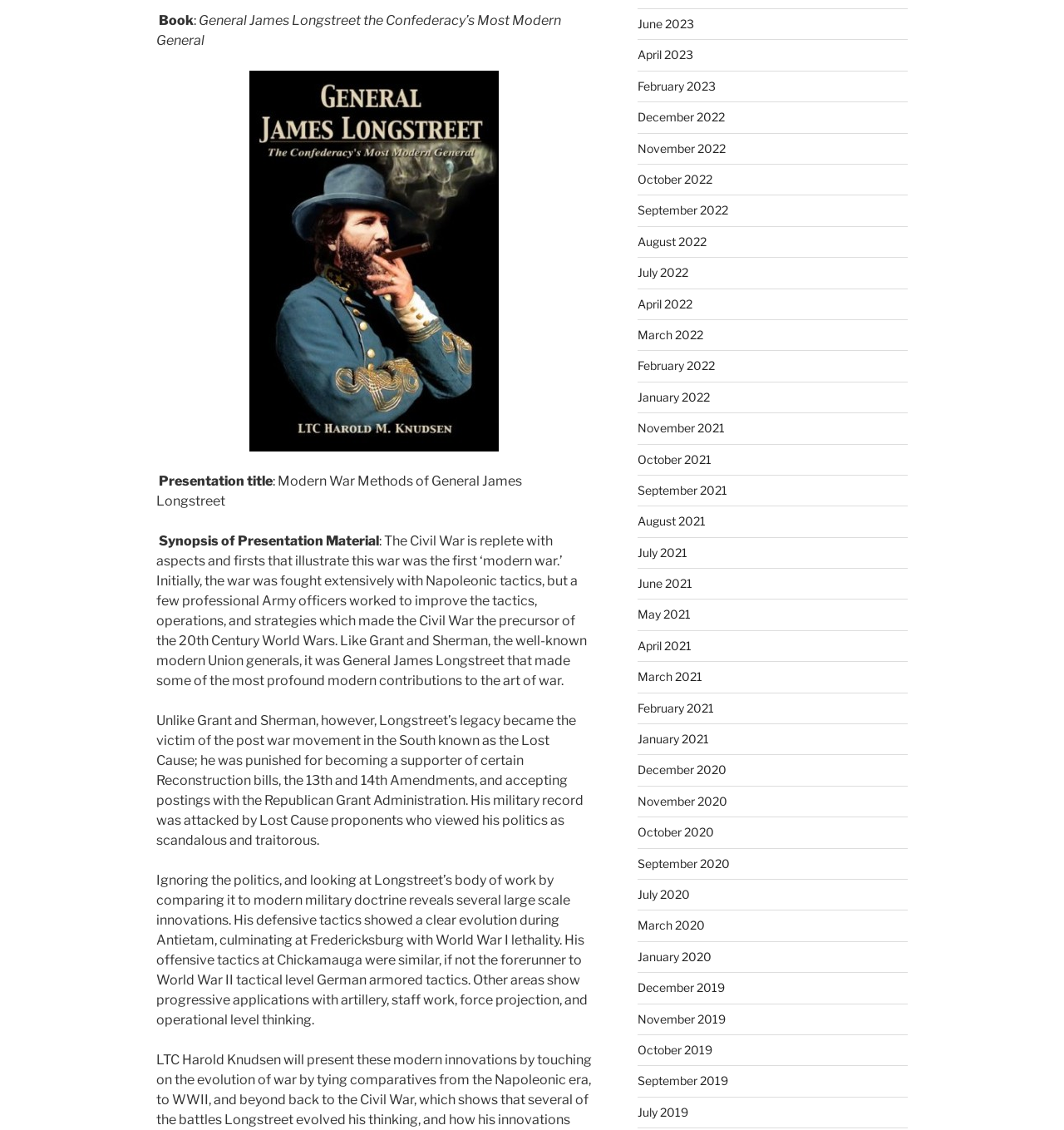Please specify the bounding box coordinates of the region to click in order to perform the following instruction: "Explore 'Reception' options".

None